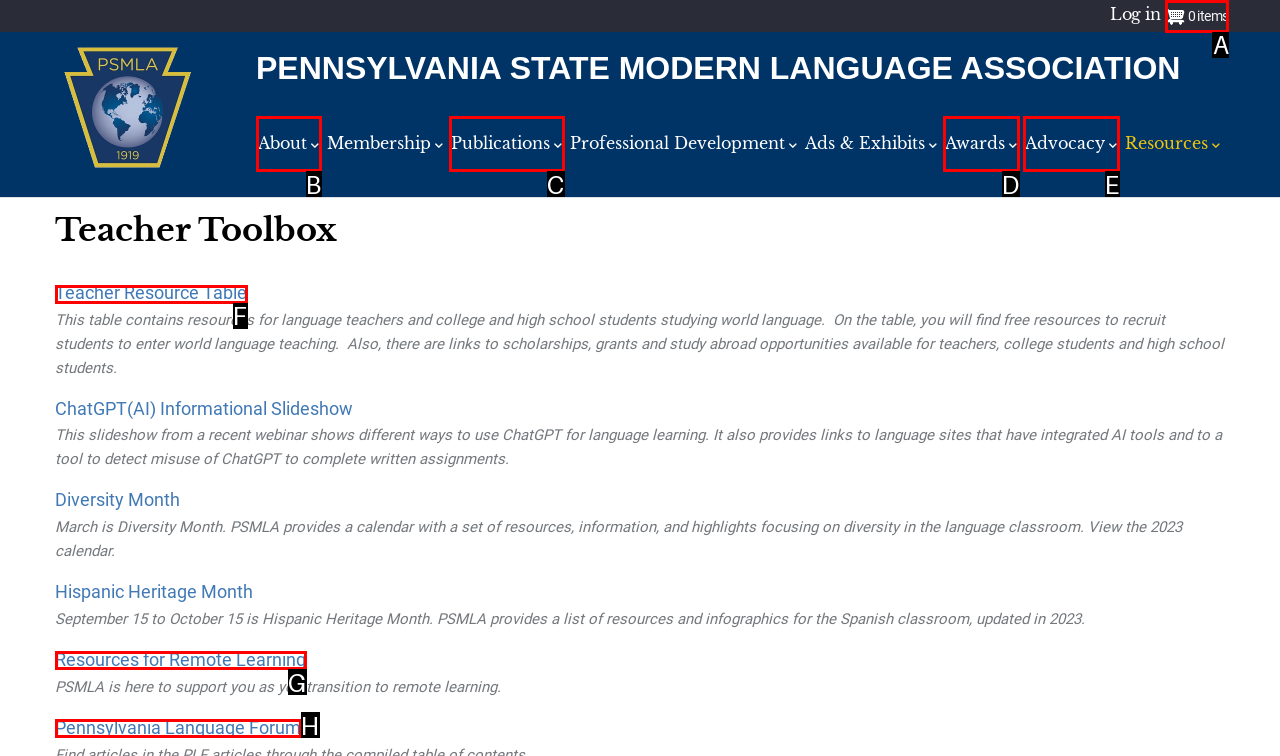Please indicate which HTML element to click in order to fulfill the following task: Access Teacher Resource Table Respond with the letter of the chosen option.

F